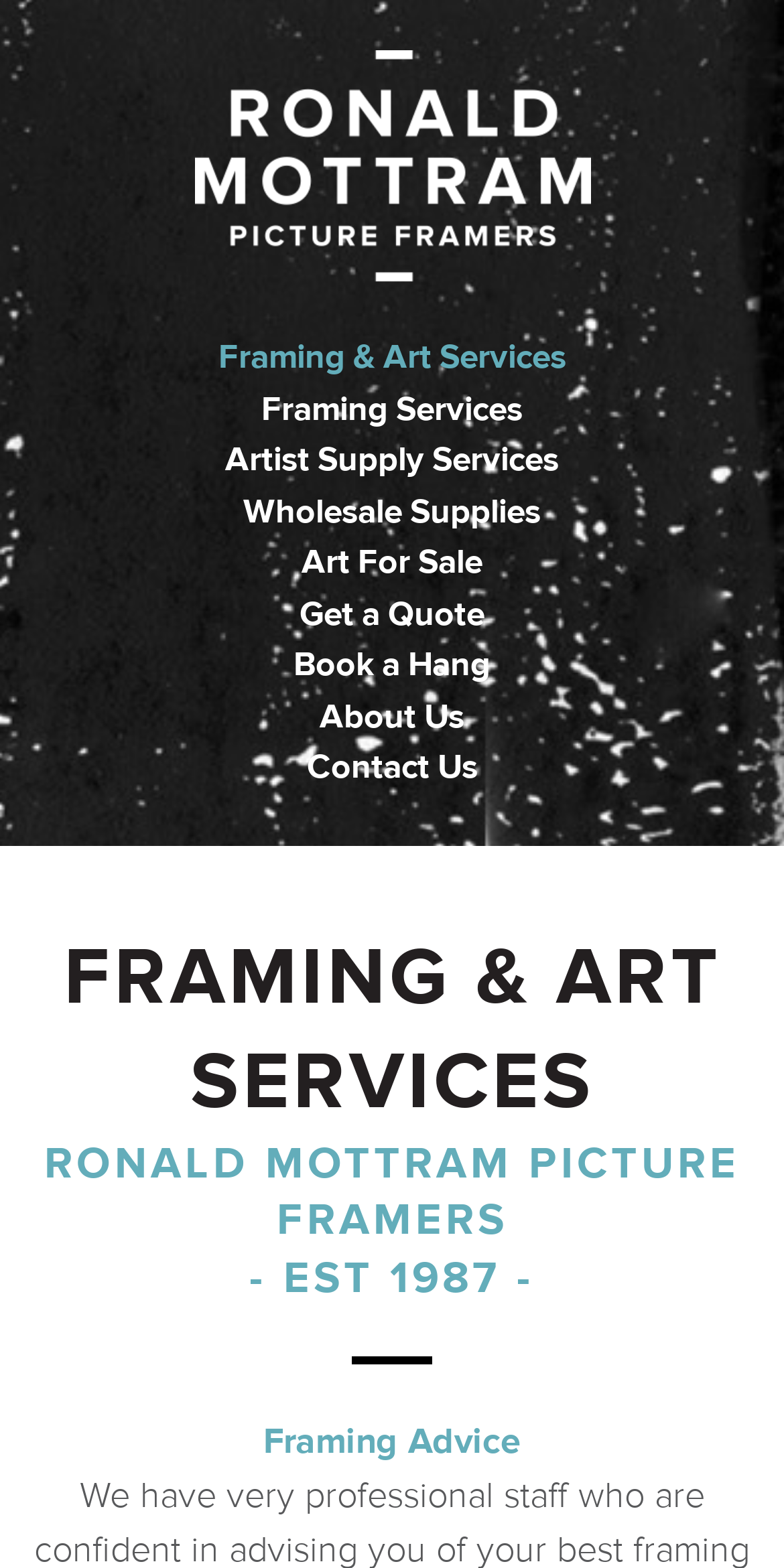Please mark the clickable region by giving the bounding box coordinates needed to complete this instruction: "Read US & World News".

None